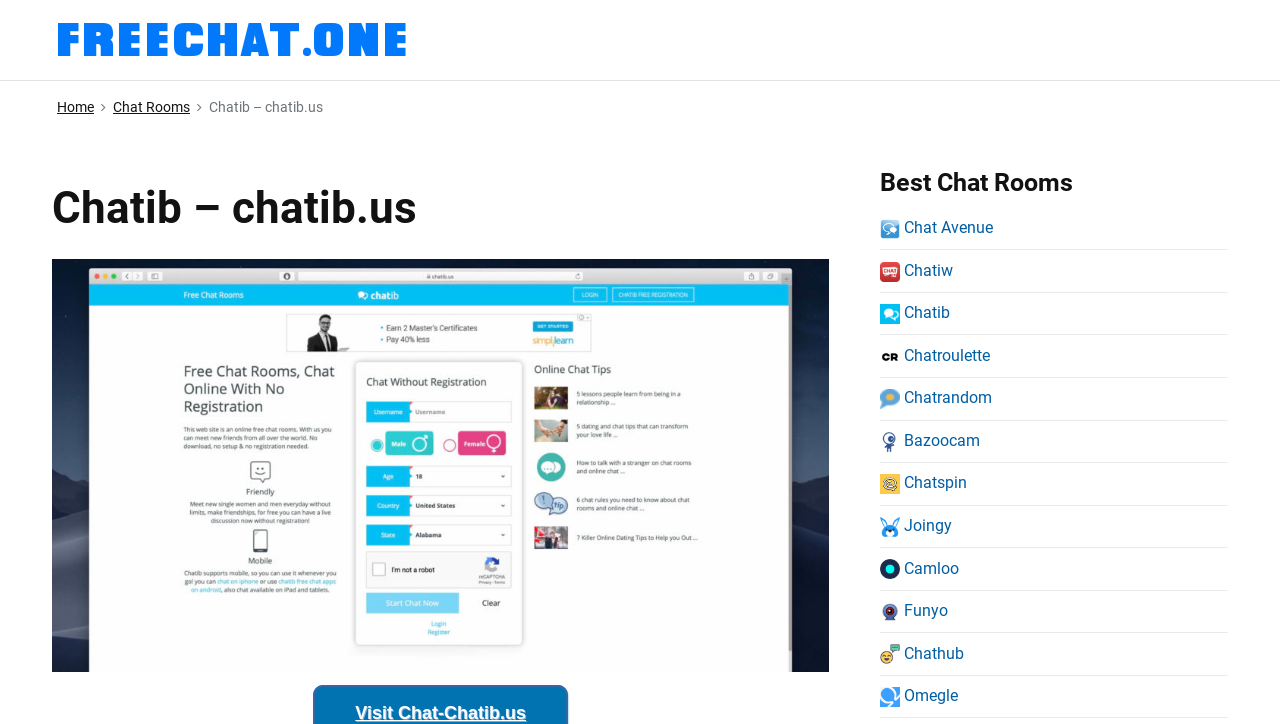Summarize the webpage in an elaborate manner.

The webpage is a chat platform called Chatib, where users can meet new people from all over the world, make new friends, and have fun. At the top left corner, there is a link to "FreeChat.one" accompanied by an image. Below this, there is a navigation bar with links to "Home" and "Chat Rooms". 

To the right of the navigation bar, there is a header section with the title "Chatib – chatib.us". Below this, there is a figure element, but no text is provided. 

On the right side of the page, there is a sidebar with a heading "Primary Sidebar". Below this, there is a section titled "Best Chat Rooms" with a list of links to various chat rooms, including "Chat Avenue", "Chatiw", "Chatib", "Chatroulette", "Chatrandom", "Bazoocam", "Chatspin", "Joingy", "Camloo", "Funyo", and "Chathub". Each link is accompanied by an image. The links are arranged vertically, with the images aligned to the left and the link text to the right.